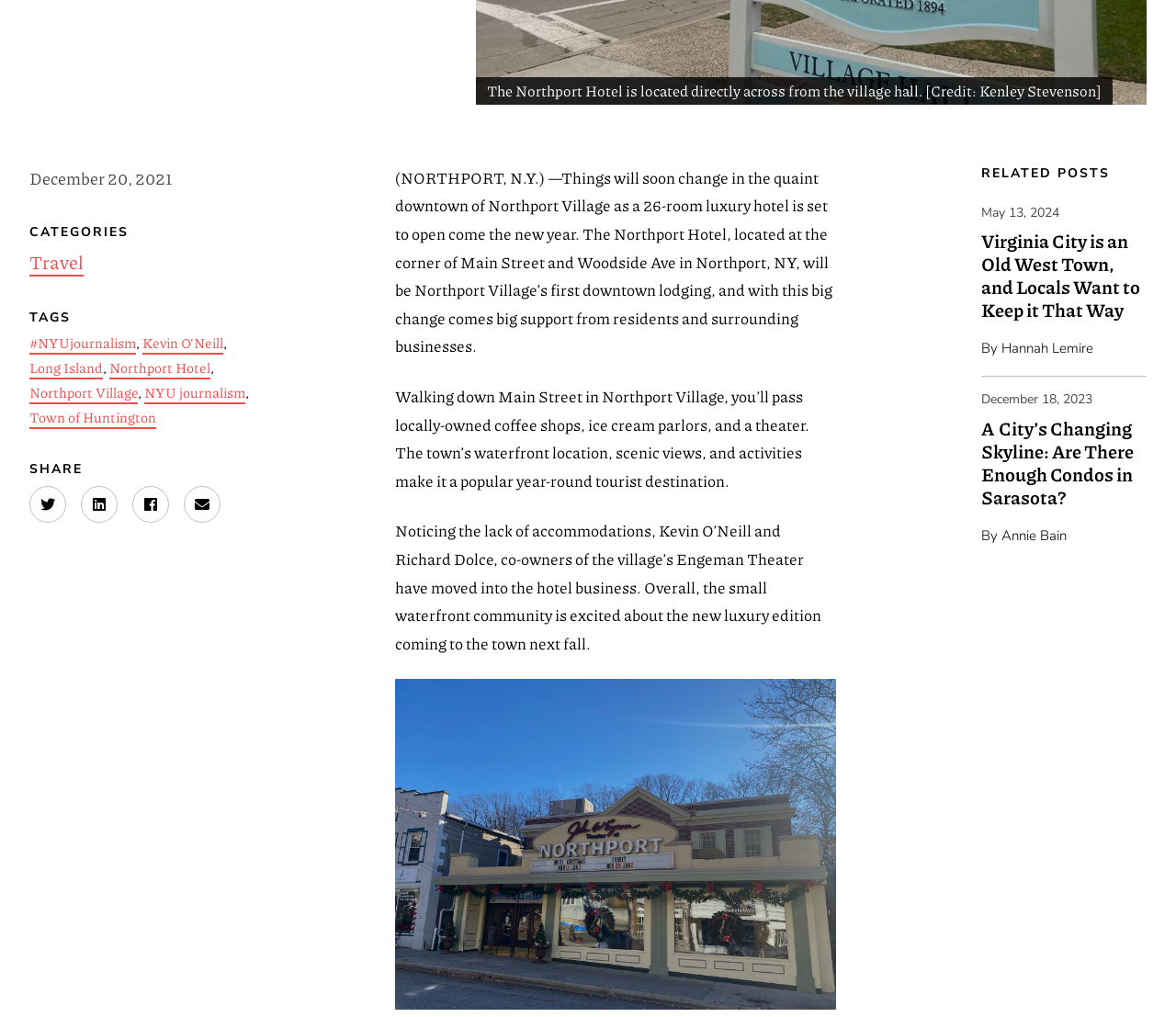Given the element description: "#NYUjournalism", predict the bounding box coordinates of this UI element. The coordinates must be four float numbers between 0 and 1, given as [left, top, right, bottom].

[0.025, 0.327, 0.116, 0.349]